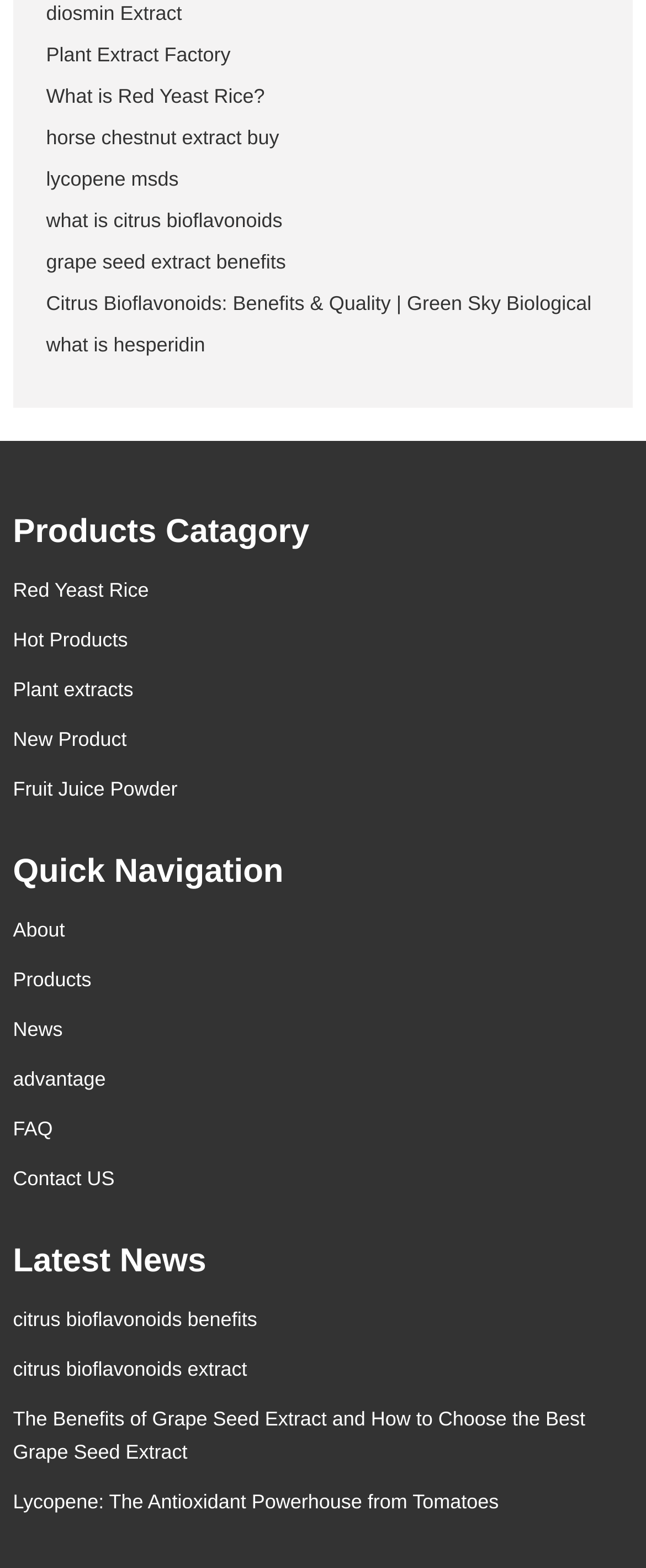Bounding box coordinates are specified in the format (top-left x, top-left y, bottom-right x, bottom-right y). All values are floating point numbers bounded between 0 and 1. Please provide the bounding box coordinate of the region this sentence describes: New Product

[0.02, 0.464, 0.196, 0.479]